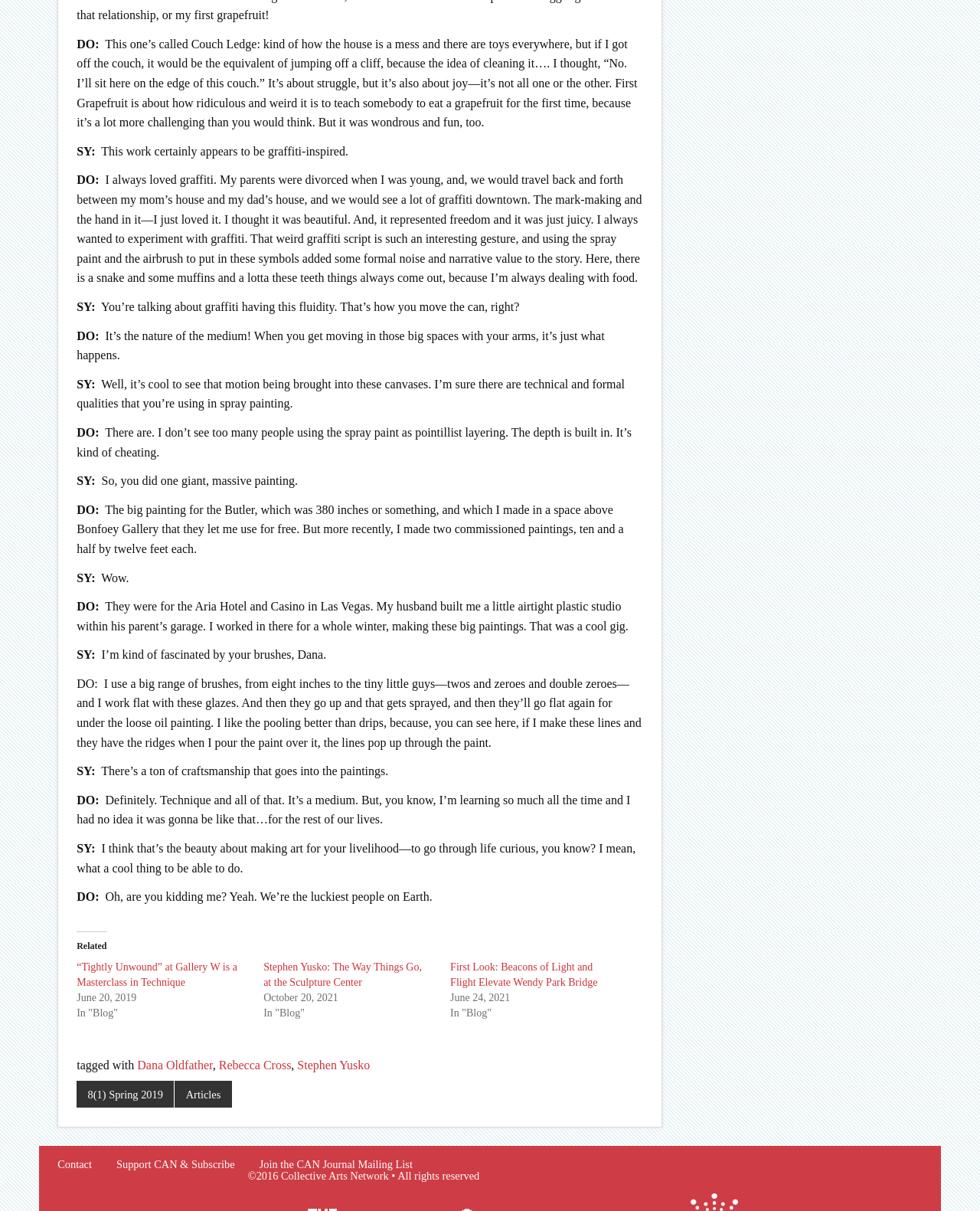Find the bounding box coordinates of the element you need to click on to perform this action: 'Click the link '“Tightly Unwound” at Gallery W is a Masterclass in Technique''. The coordinates should be represented by four float values between 0 and 1, in the format [left, top, right, bottom].

[0.078, 0.794, 0.242, 0.816]